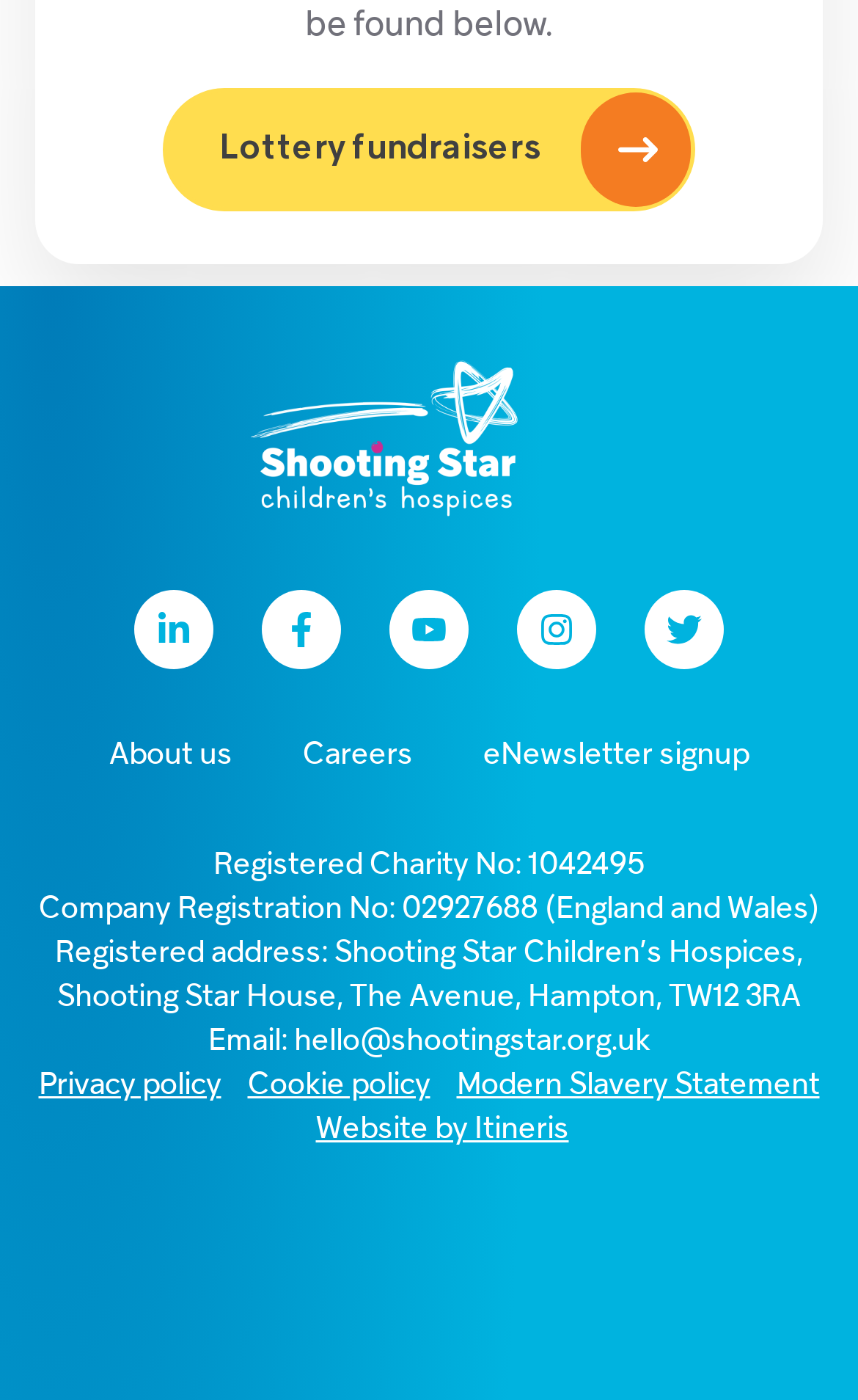Can you provide the bounding box coordinates for the element that should be clicked to implement the instruction: "Click on the About us link"?

[0.127, 0.526, 0.271, 0.557]